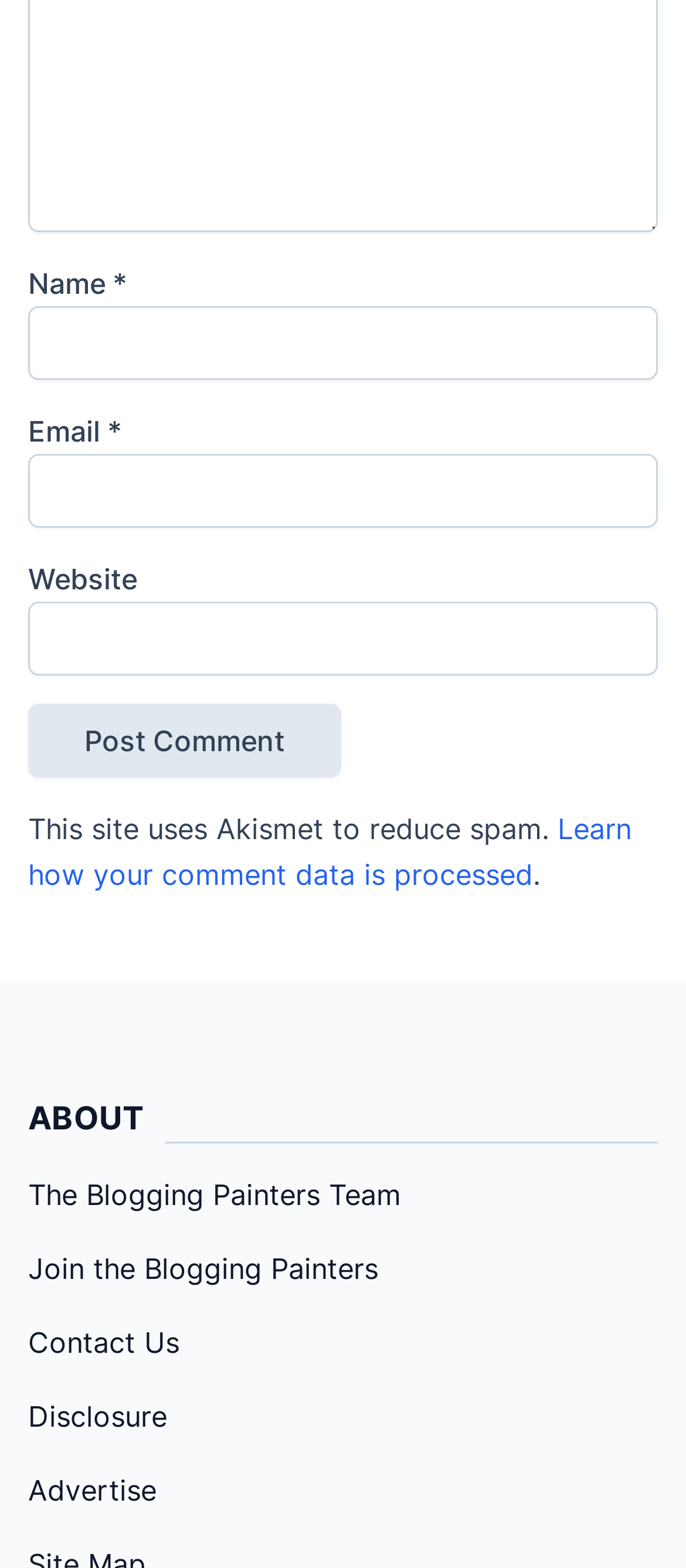How many links are available in the ABOUT section?
Answer the question with a detailed explanation, including all necessary information.

The ABOUT section contains five links: 'The Blogging Painters Team', 'Join the Blogging Painters', 'Contact Us', 'Disclosure', and 'Advertise'. These links likely provide additional information about the blogging community and its activities.